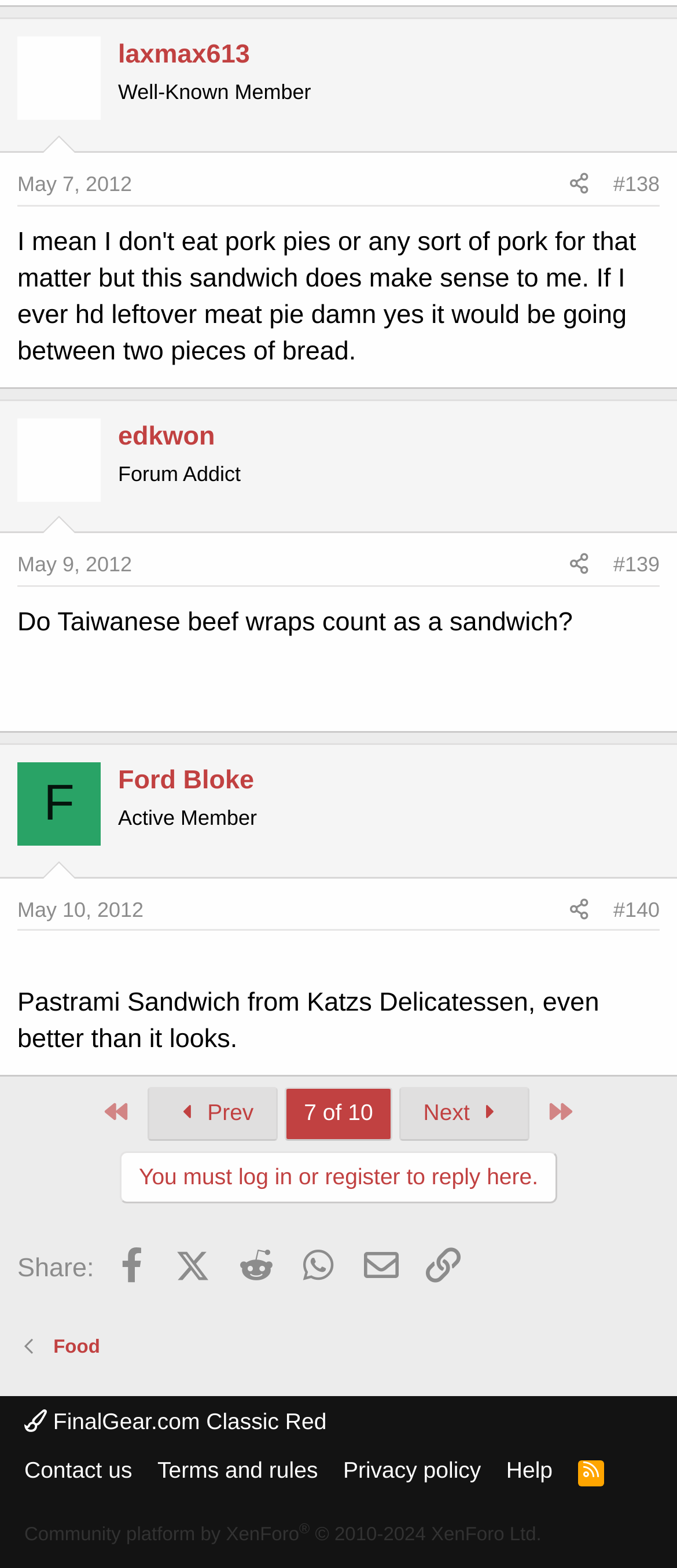Point out the bounding box coordinates of the section to click in order to follow this instruction: "Go to page 7 of 10".

[0.421, 0.694, 0.579, 0.727]